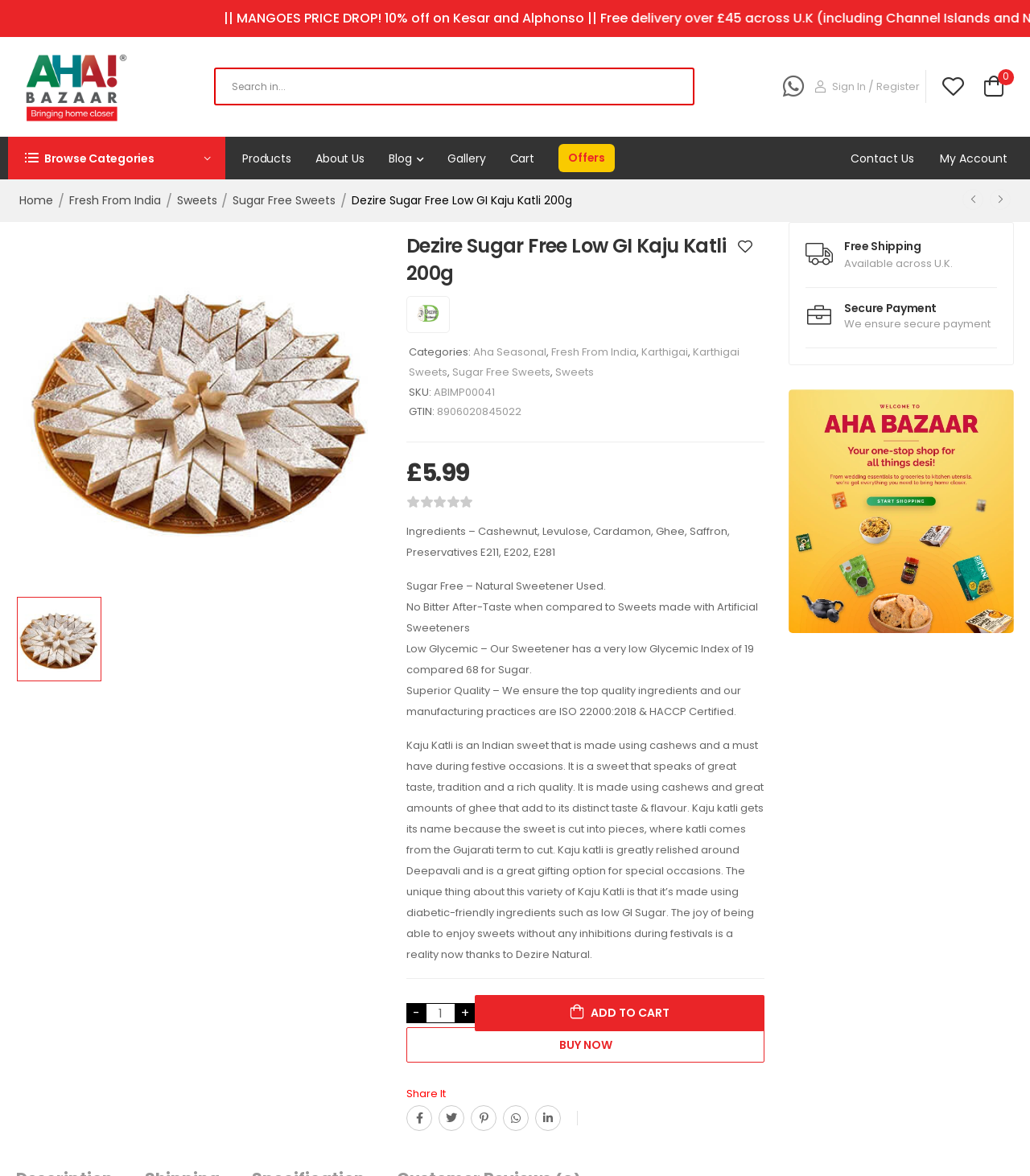Determine the bounding box coordinates of the UI element that matches the following description: "input value="1" name="quantity" title="Qty" value="1"". The coordinates should be four float numbers between 0 and 1 in the format [left, top, right, bottom].

[0.414, 0.853, 0.441, 0.87]